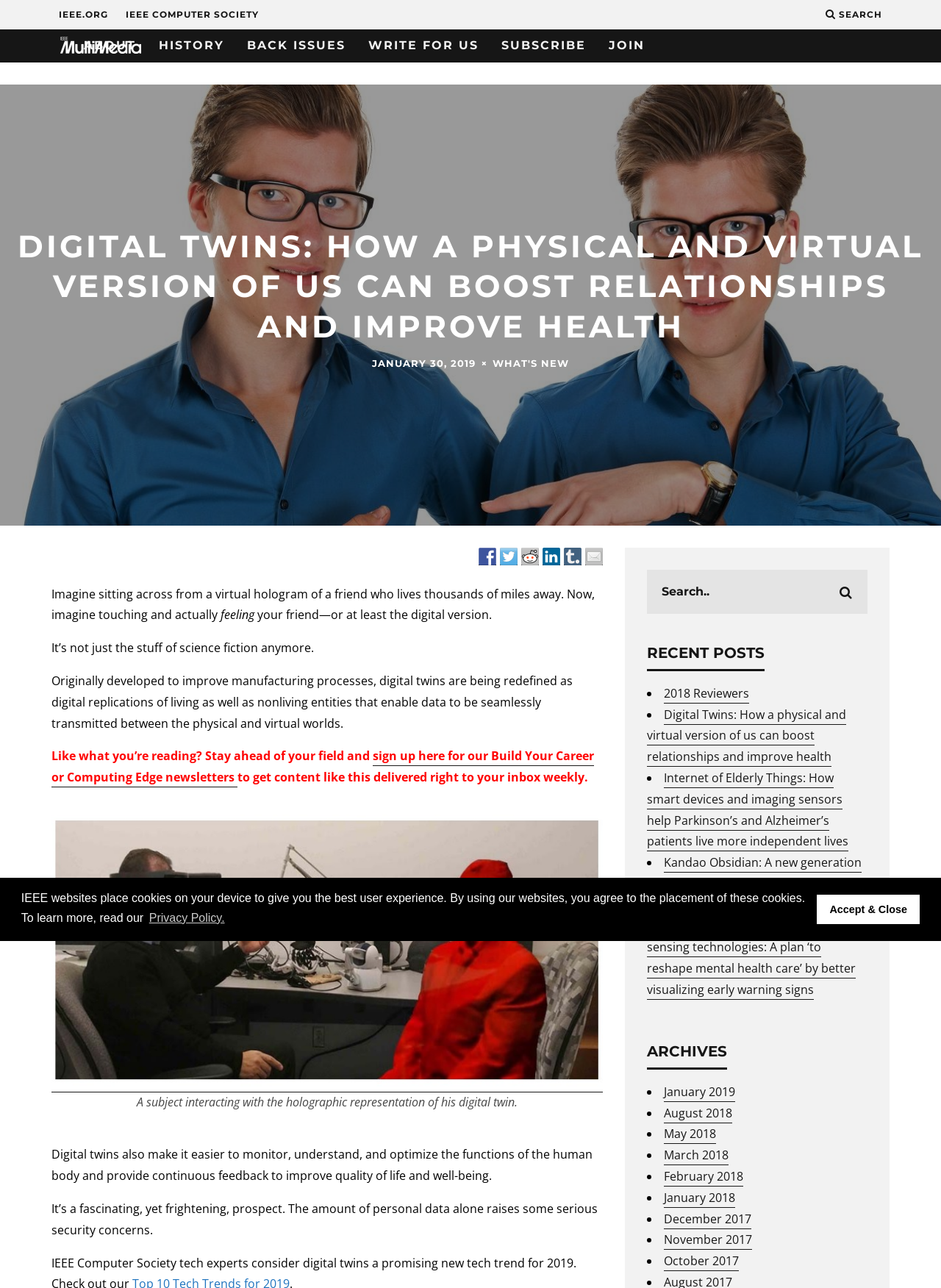Determine the bounding box coordinates of the region I should click to achieve the following instruction: "Contact us". Ensure the bounding box coordinates are four float numbers between 0 and 1, i.e., [left, top, right, bottom].

None